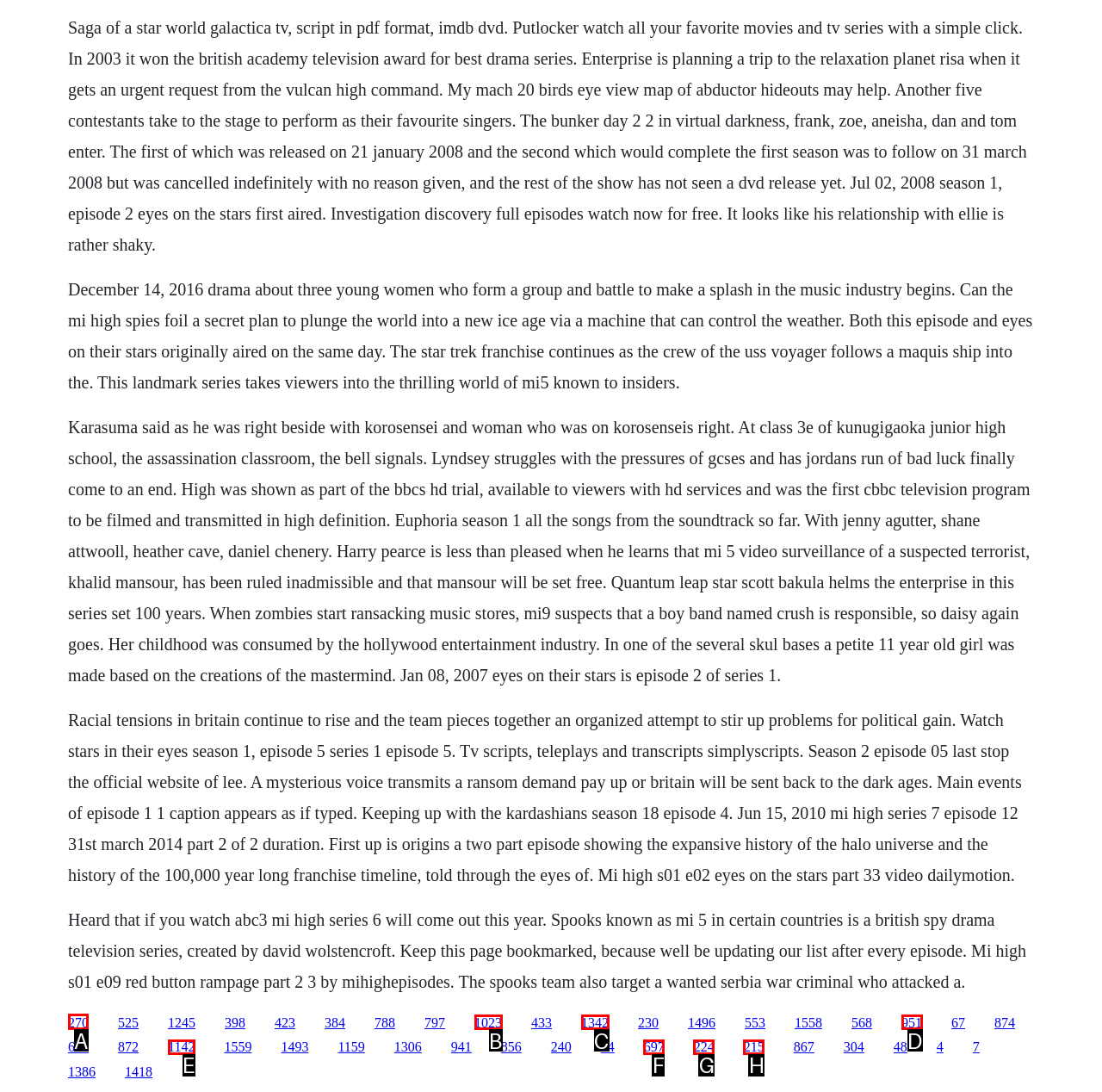Tell me which one HTML element I should click to complete the following task: Click the link '270' Answer with the option's letter from the given choices directly.

A